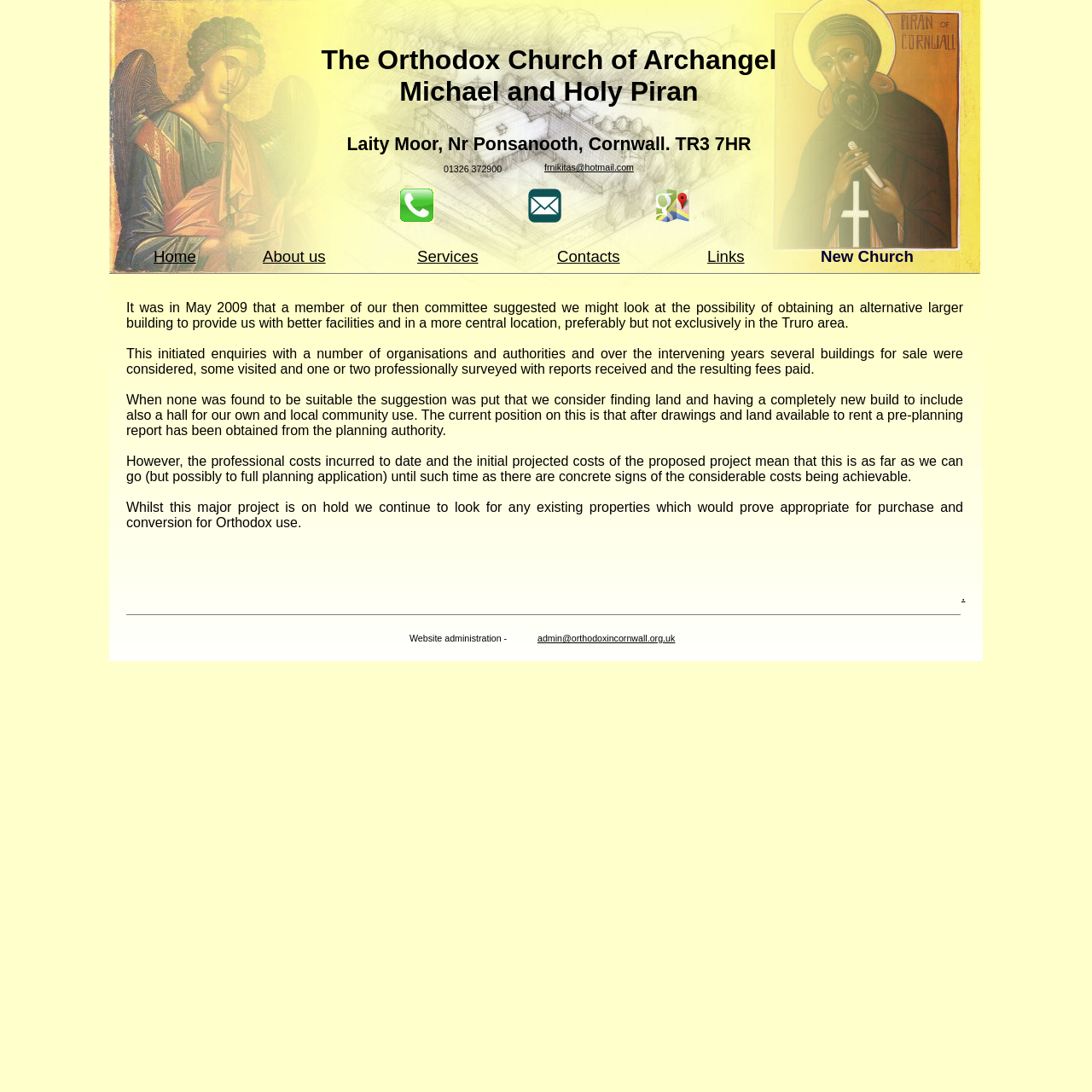How many images are on the webpage?
Based on the image, provide a one-word or brief-phrase response.

3